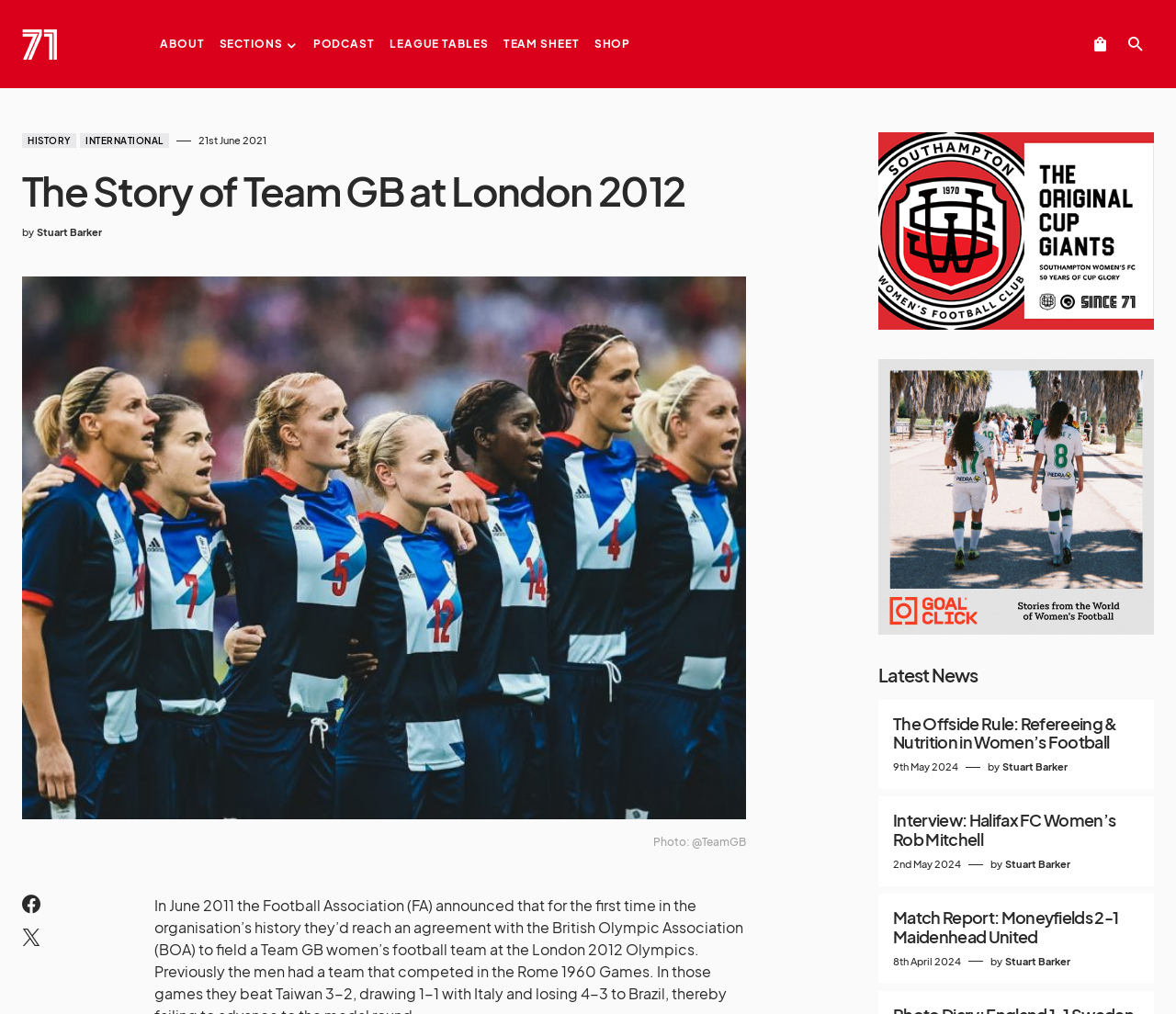Find the bounding box coordinates for the UI element whose description is: "title="View your shopping cart"". The coordinates should be four float numbers between 0 and 1, in the format [left, top, right, bottom].

[0.921, 0.025, 0.95, 0.062]